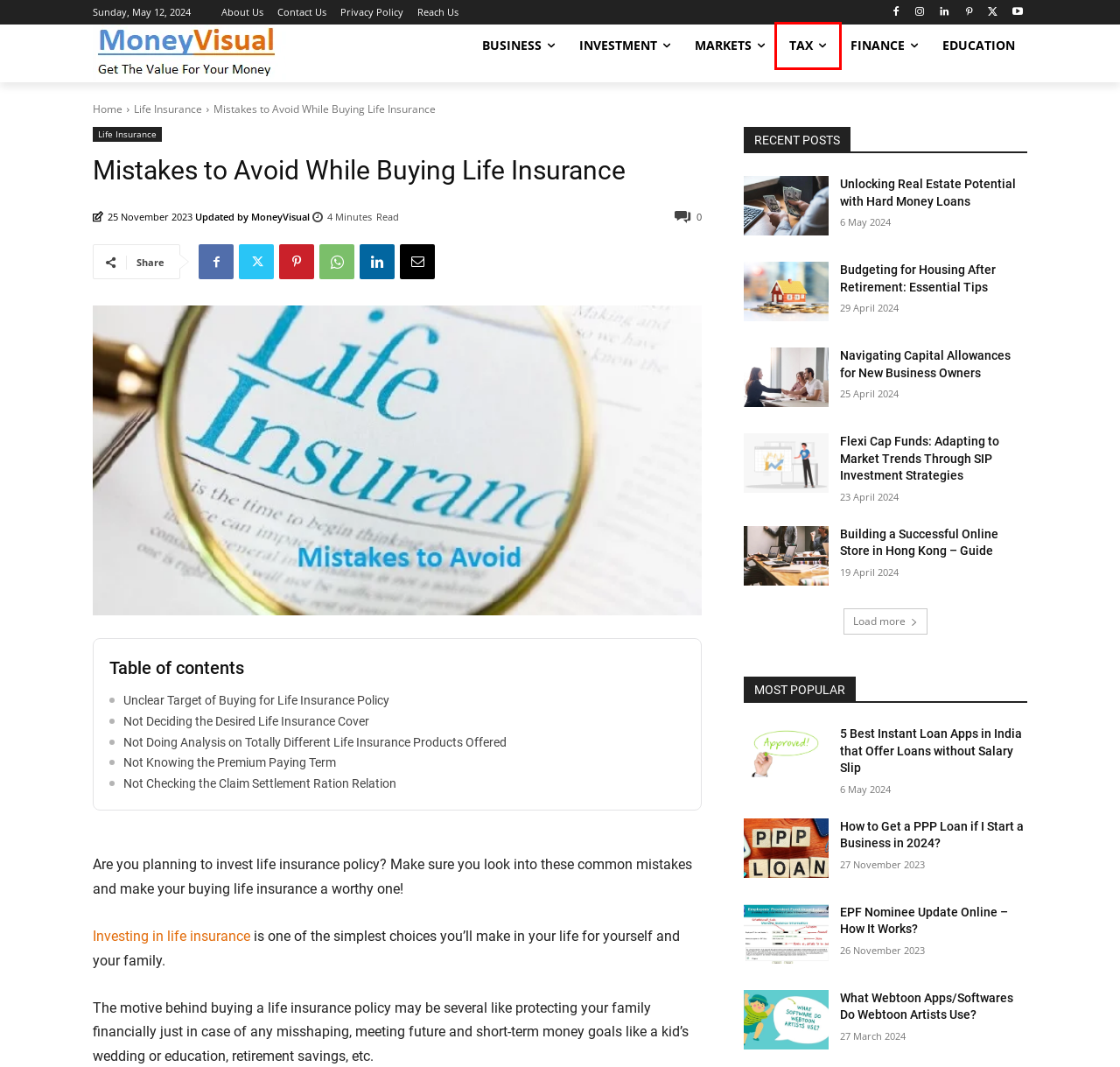You are given a screenshot of a webpage with a red rectangle bounding box. Choose the best webpage description that matches the new webpage after clicking the element in the bounding box. Here are the candidates:
A. Tax: Get to Know the Taxation System, Research & Analysis | MoneyVisual
B. Unlocking Real Estate Potential with Hard Money Loans | MoneyVisual
C. Privacy Policy | MoneyVisual
D. Education | Most Popular | Best Education Articles | MoneyVisual
E. MoneyVisual - Personal Finance | Latest Financial & Market News
F. Personal Finance Information, Saving Tips and Tricks - MoneyVisual
G. Business Articles, Trends, News and Analysis | MoneyVisual
H. What is Webtoon? Top 6 Webtoon App for Webtoon Artists in 2024

A